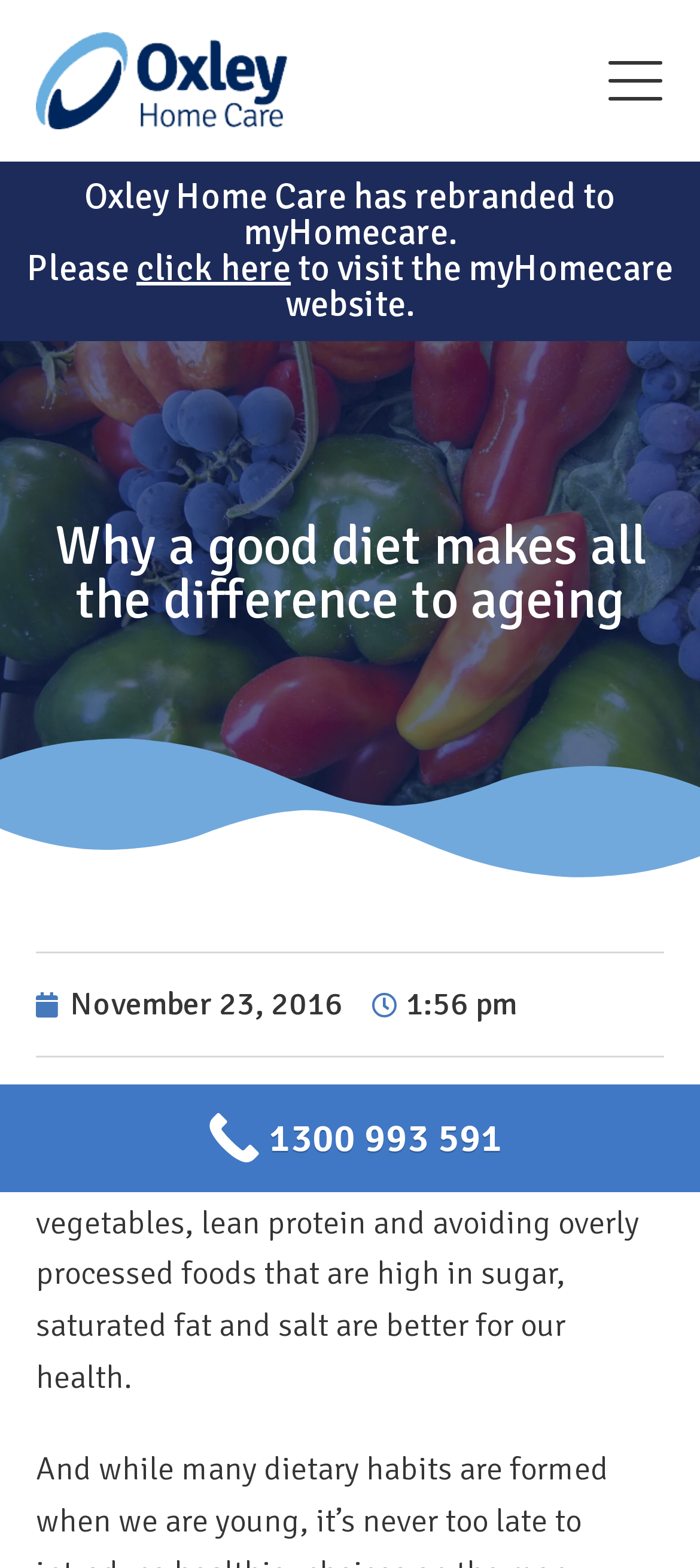From the webpage screenshot, predict the bounding box coordinates (top-left x, top-left y, bottom-right x, bottom-right y) for the UI element described here: parent_node: Marion Day aria-label="Toggle navigation"

None